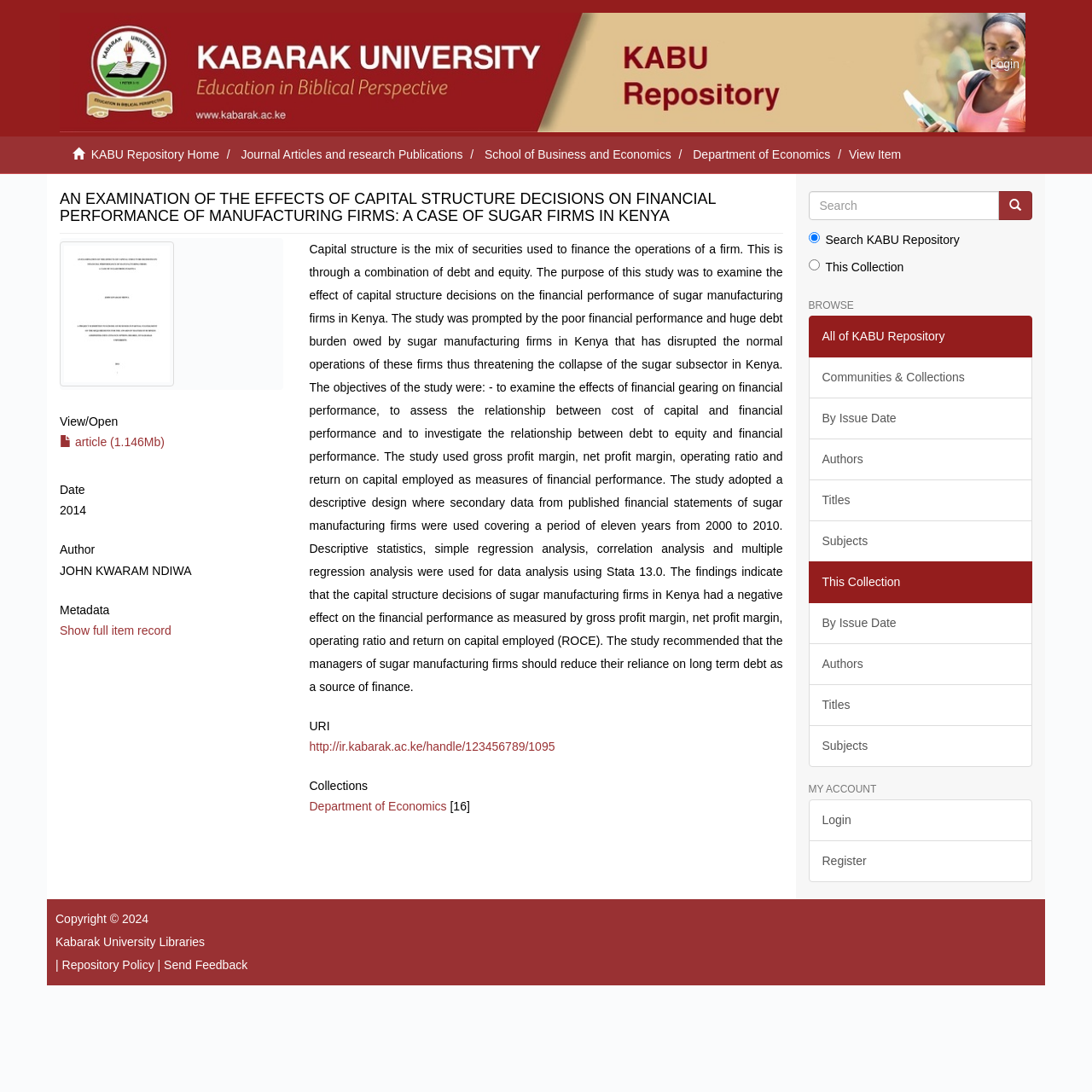Using the provided description: "Journal Articles and research Publications", find the bounding box coordinates of the corresponding UI element. The output should be four float numbers between 0 and 1, in the format [left, top, right, bottom].

[0.221, 0.135, 0.424, 0.148]